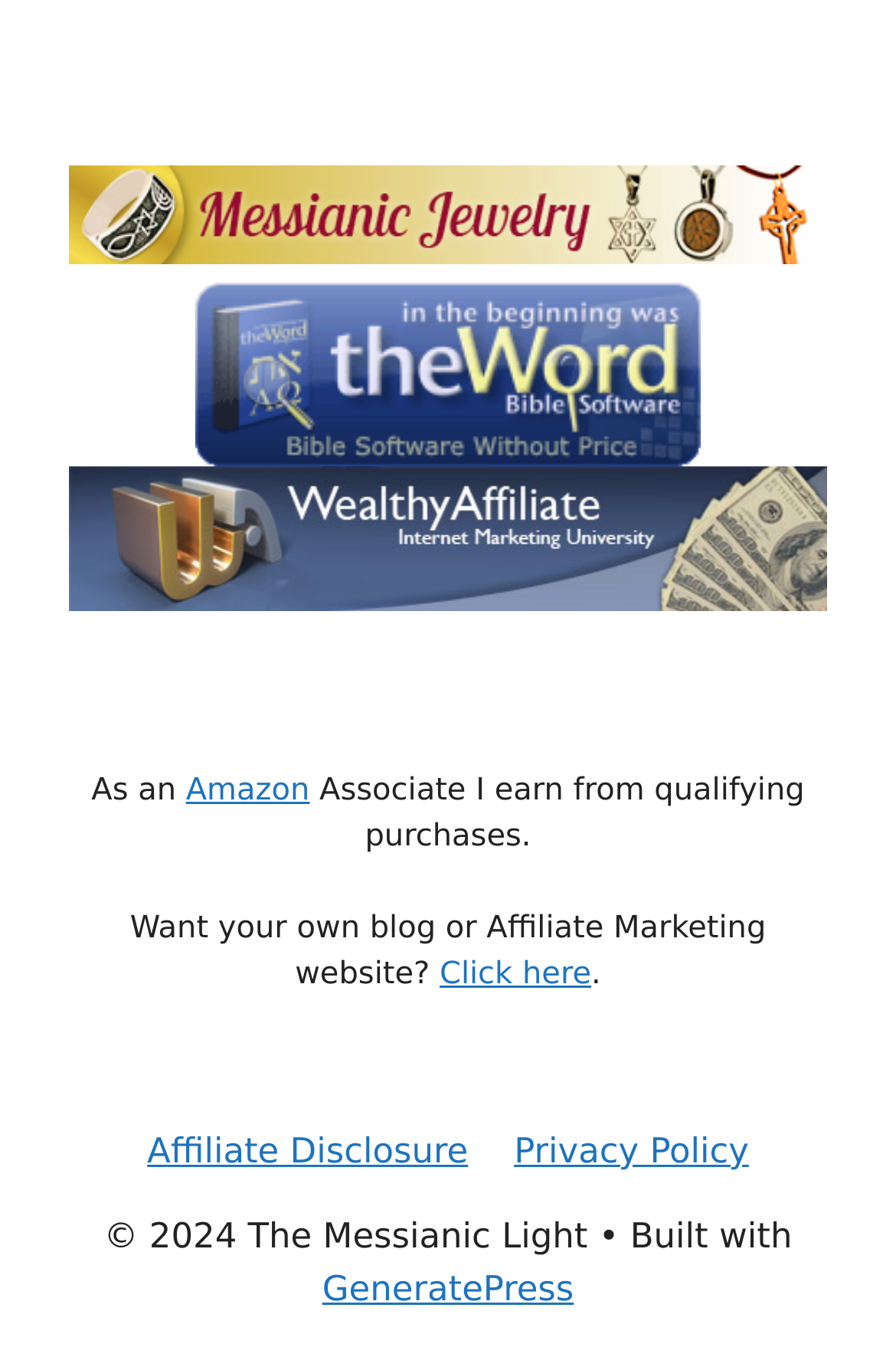What is the name of the website builder?
Make sure to answer the question with a detailed and comprehensive explanation.

The question can be answered by looking at the text '• Built with GeneratePress' at the bottom of the webpage, which indicates that the website was built using GeneratePress.